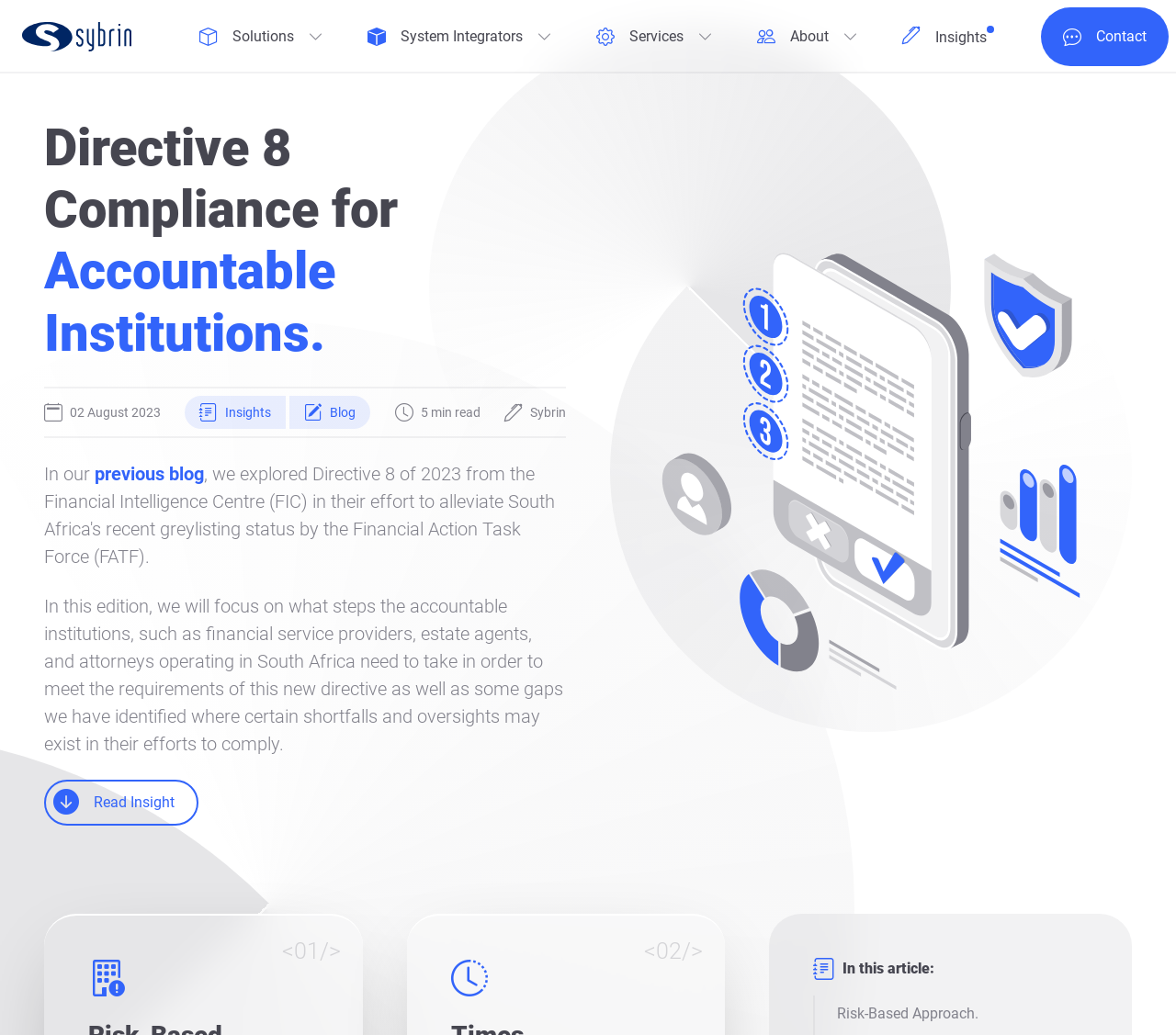What is the title or heading displayed on the webpage?

Directive 8 Compliance for Accountable Institutions.